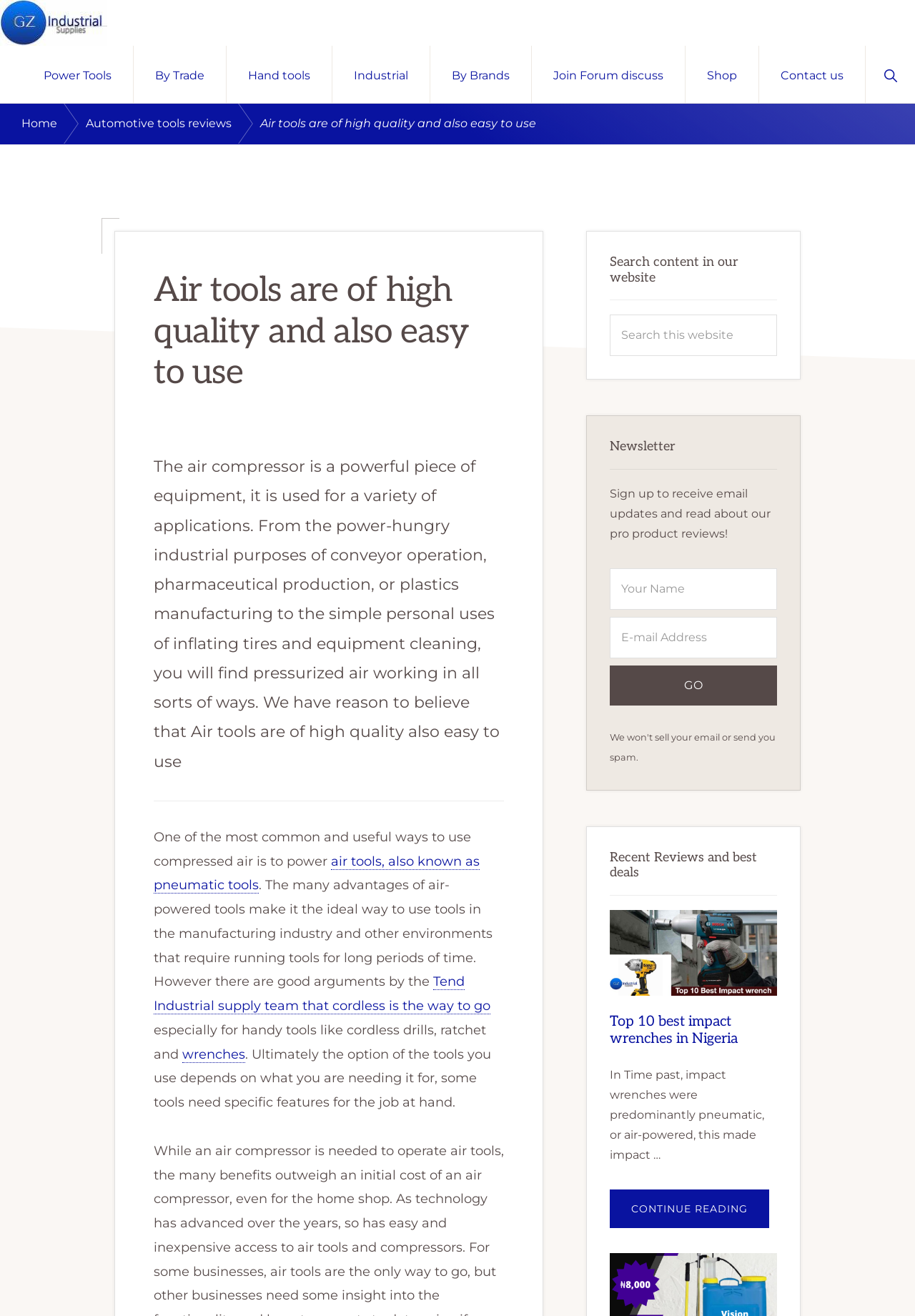Please identify the bounding box coordinates of the area that needs to be clicked to fulfill the following instruction: "Read about air tools."

[0.168, 0.347, 0.546, 0.586]